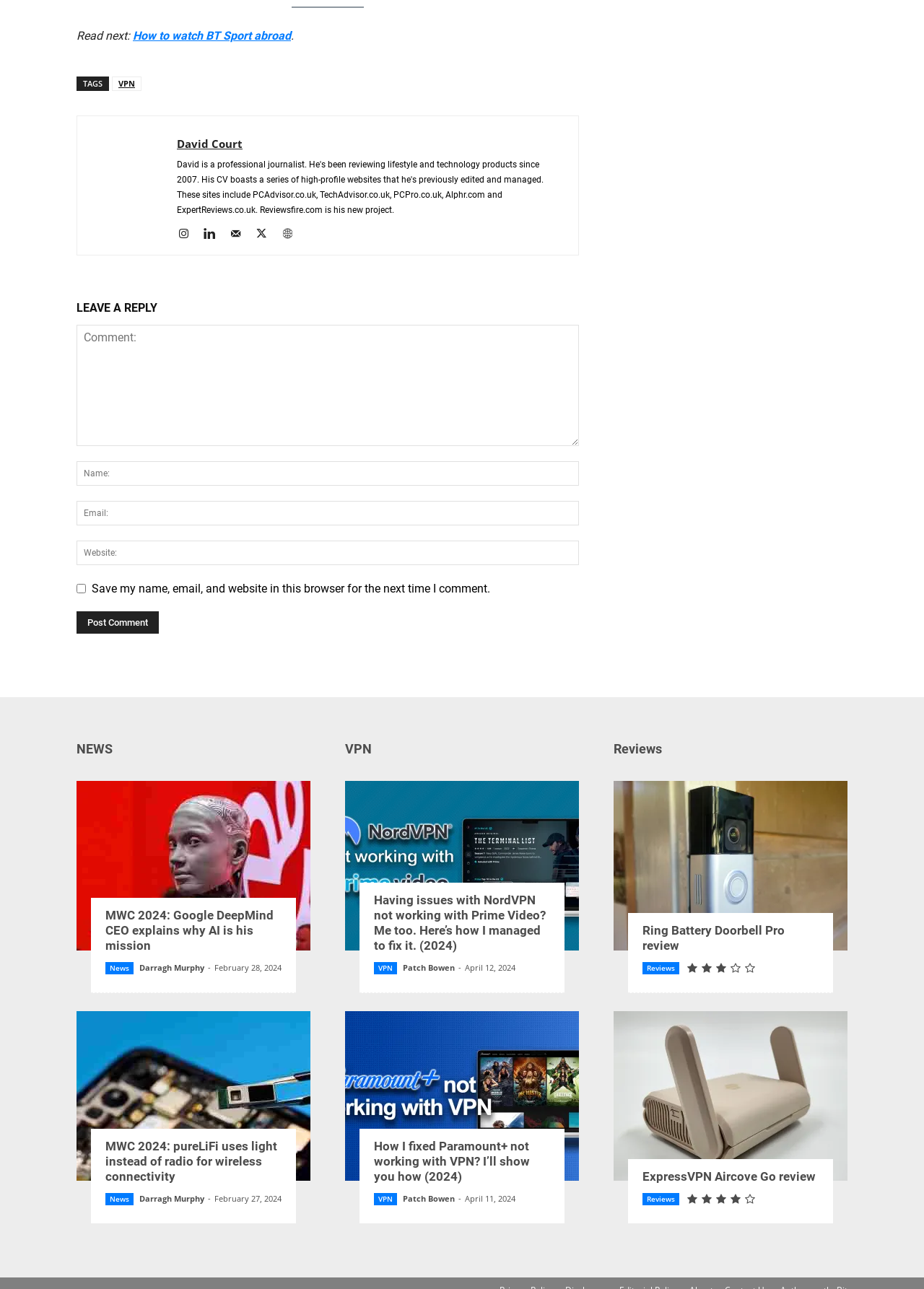Locate the bounding box coordinates of the item that should be clicked to fulfill the instruction: "Click on the 'VPN' link".

[0.121, 0.059, 0.153, 0.07]